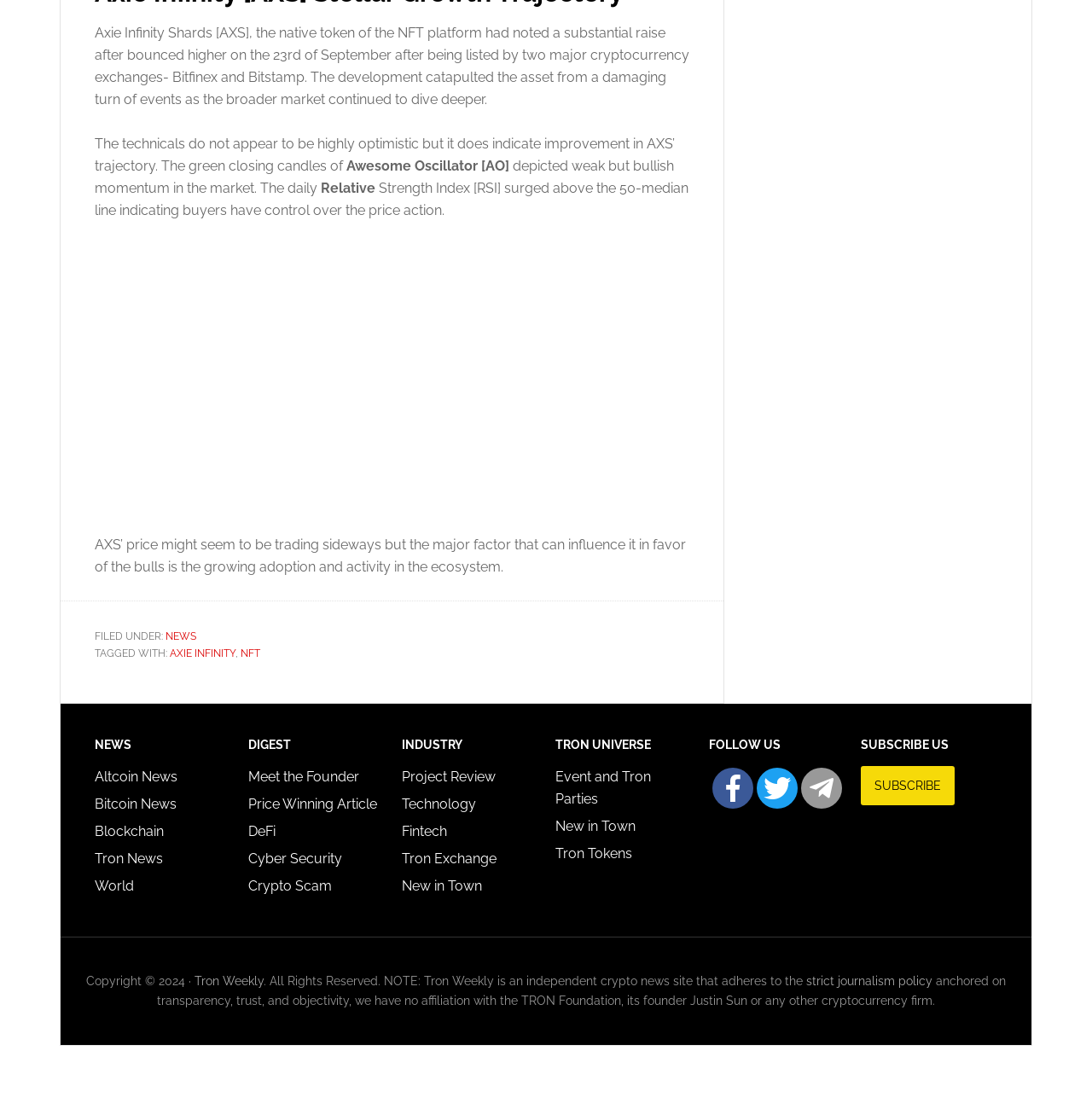Please indicate the bounding box coordinates for the clickable area to complete the following task: "Check the 'Altcoin News'". The coordinates should be specified as four float numbers between 0 and 1, i.e., [left, top, right, bottom].

[0.087, 0.701, 0.162, 0.715]